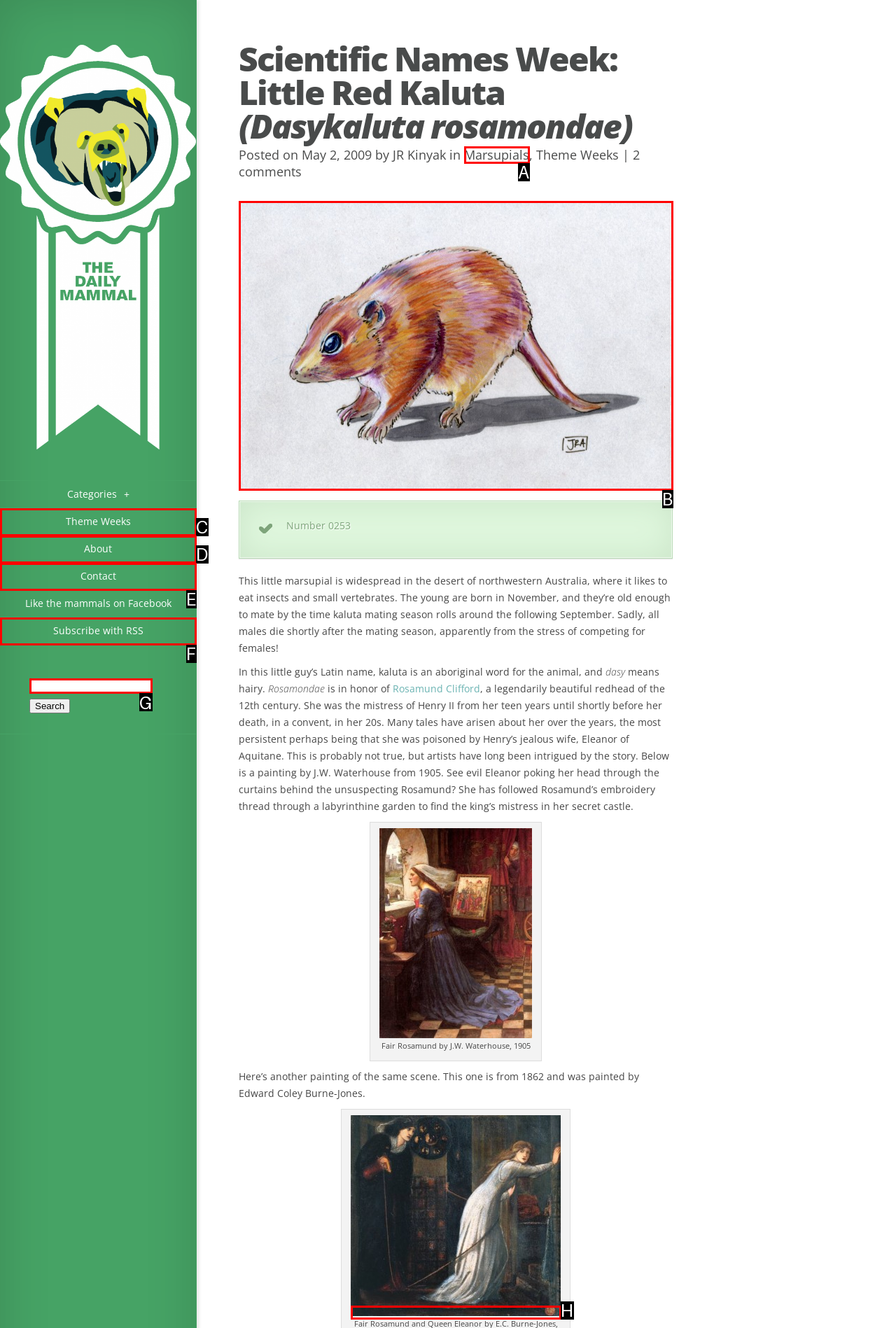Identify the bounding box that corresponds to: parent_node: Search for: name="s"
Respond with the letter of the correct option from the provided choices.

G